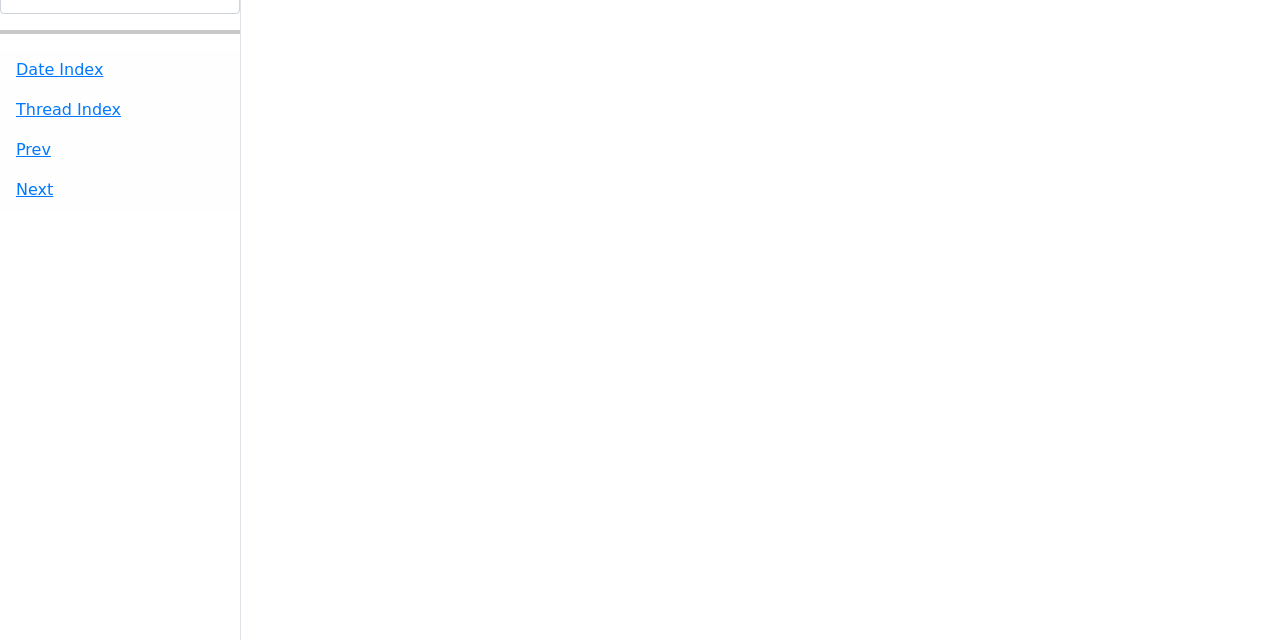Please find the bounding box coordinates (top-left x, top-left y, bottom-right x, bottom-right y) in the screenshot for the UI element described as follows: Date Index

[0.0, 0.078, 0.188, 0.141]